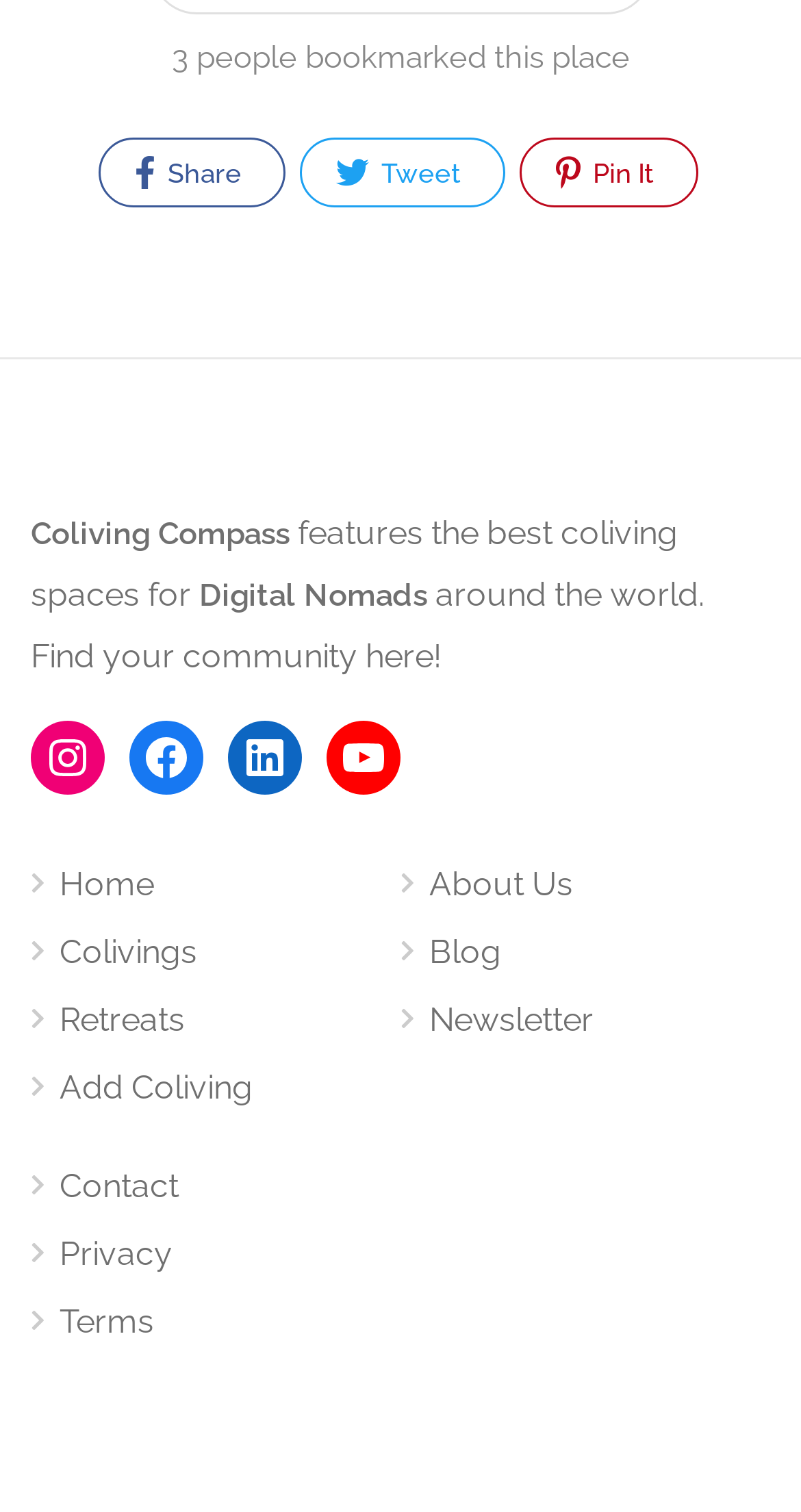Please identify the bounding box coordinates of the region to click in order to complete the task: "View Colivings". The coordinates must be four float numbers between 0 and 1, specified as [left, top, right, bottom].

[0.038, 0.615, 0.246, 0.655]